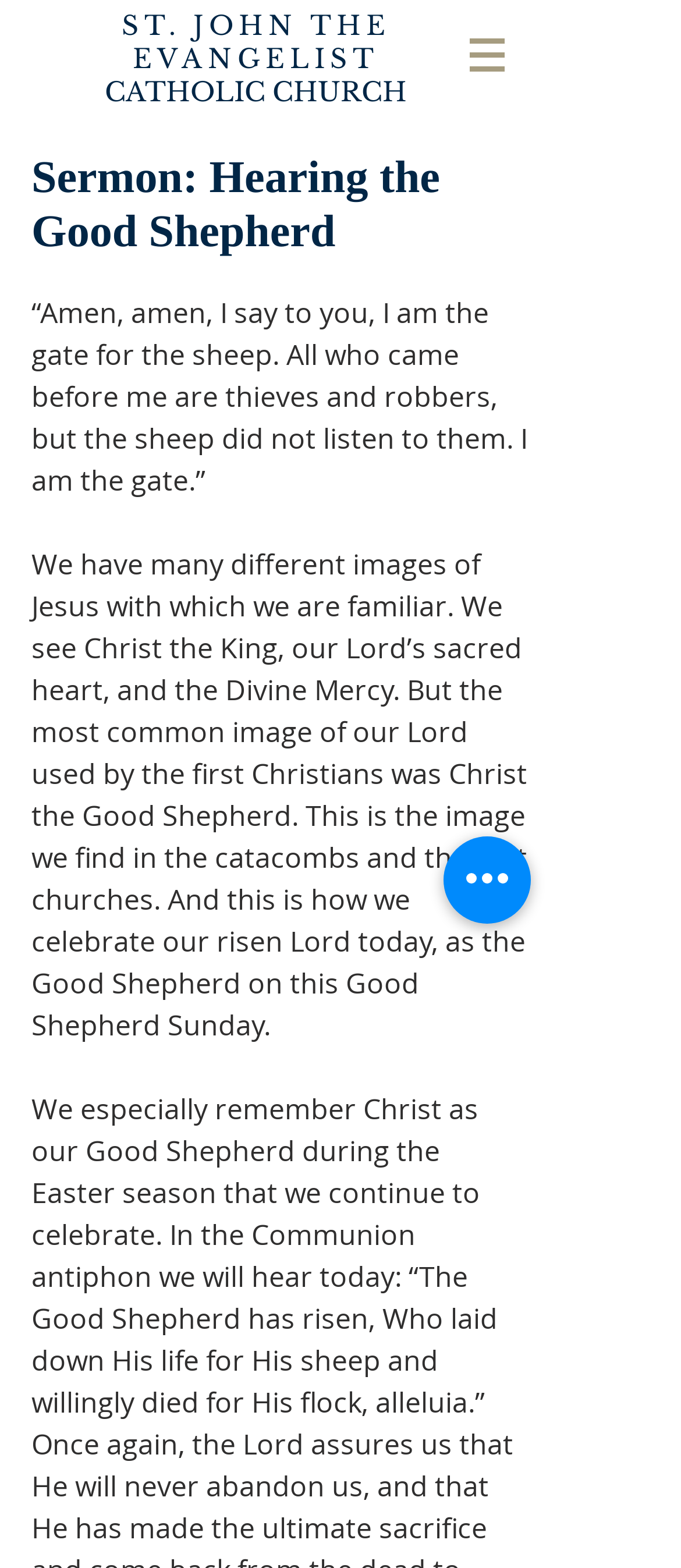Extract the main headline from the webpage and generate its text.

ST. JOHN THE EVANGELIST
CATHOLIC CHURCH